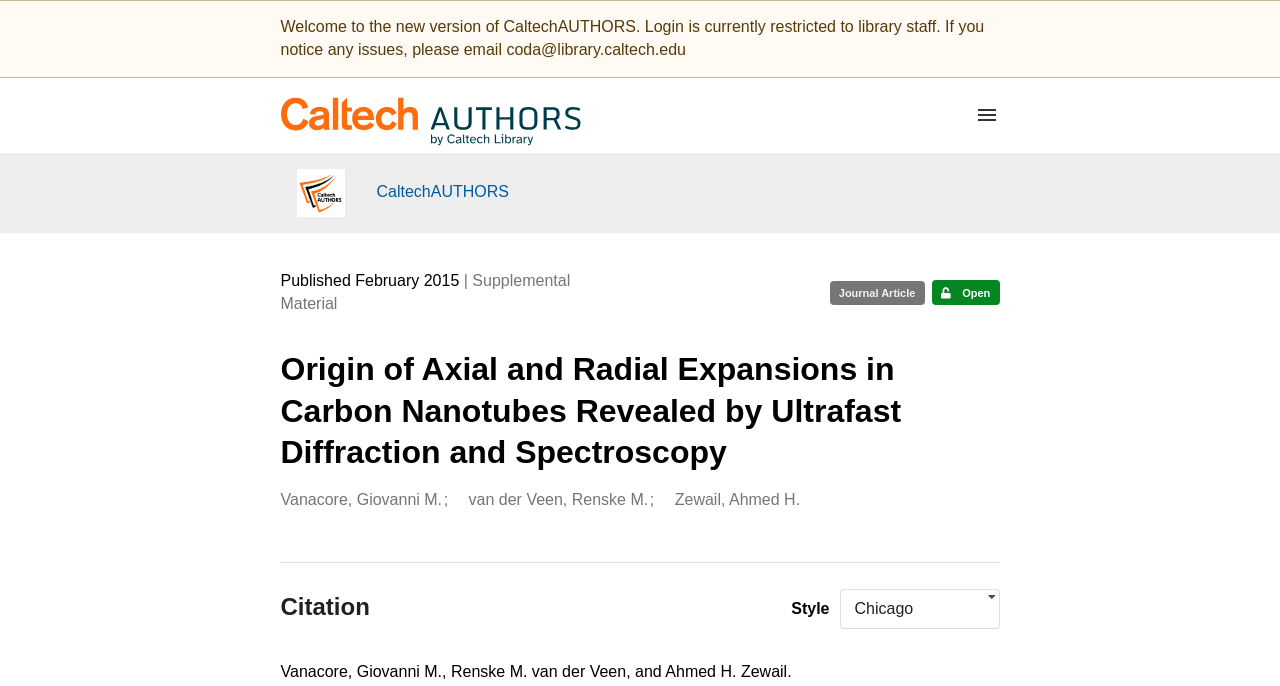Could you highlight the region that needs to be clicked to execute the instruction: "Click the 'Skip to main' link"?

[0.004, 0.007, 0.116, 0.063]